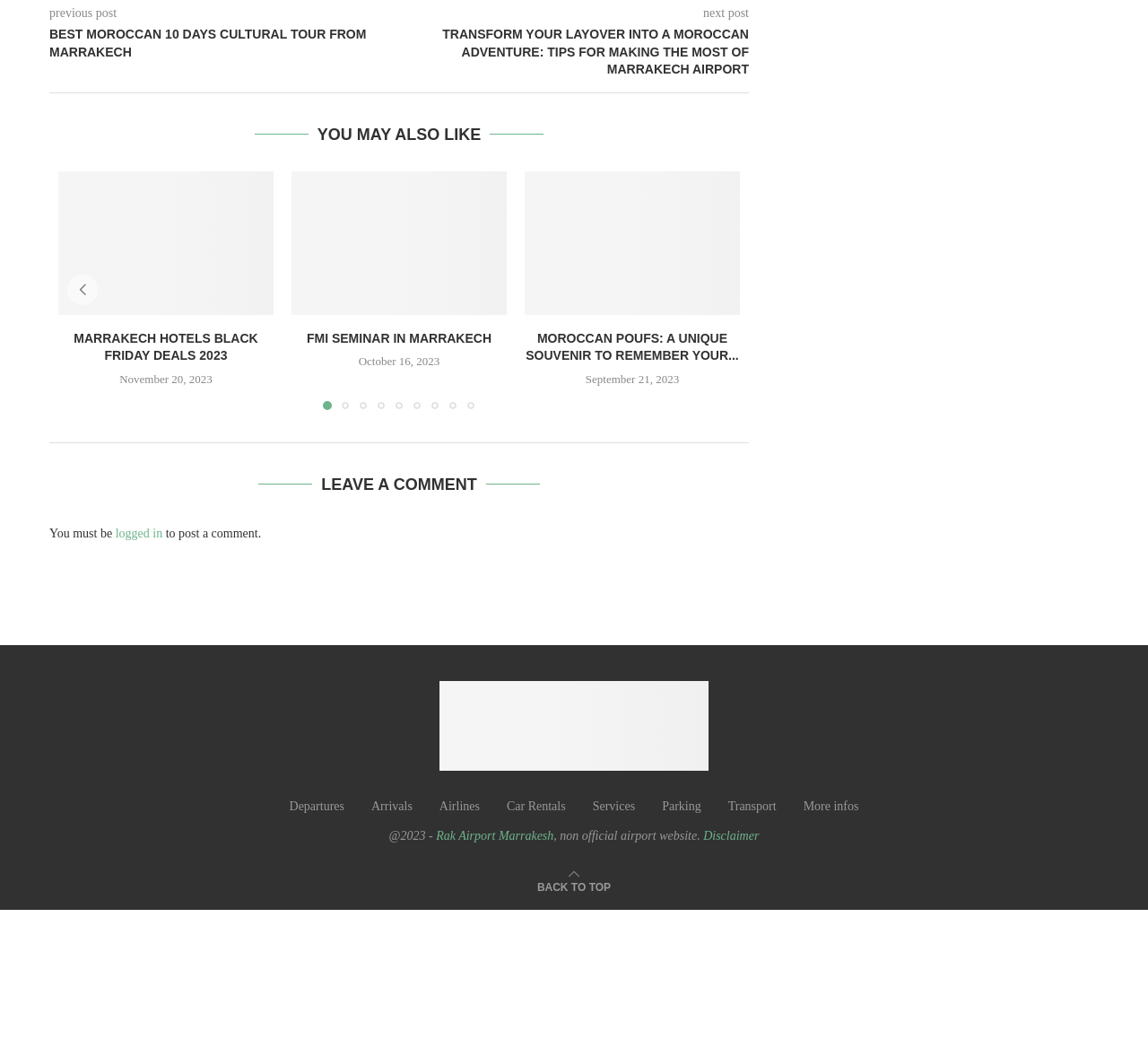What is the title of the first article?
Using the information from the image, answer the question thoroughly.

I found the title of the first article by looking at the link element with the text 'BEST MOROCCAN 10 DAYS CULTURAL TOUR FROM MARRAKECH' which is a heading element.